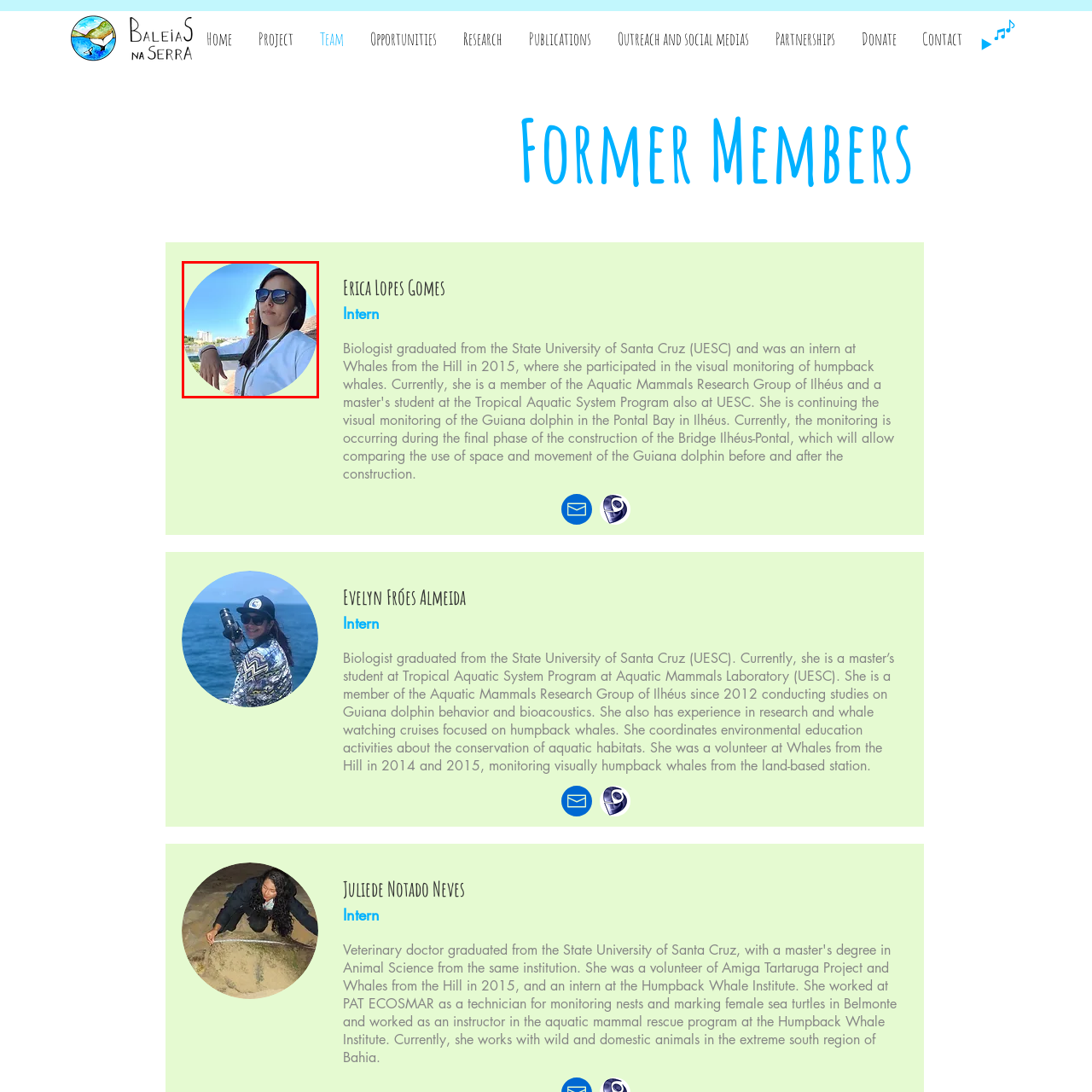Examine the content inside the red boundary in the image and give a detailed response to the following query: What is Erica Lopes involved in?

According to the caption, Erica Lopes is an intern involved in 'marine research and conservation efforts', which suggests that she is working on projects related to the study and preservation of marine ecosystems and aquatic life.